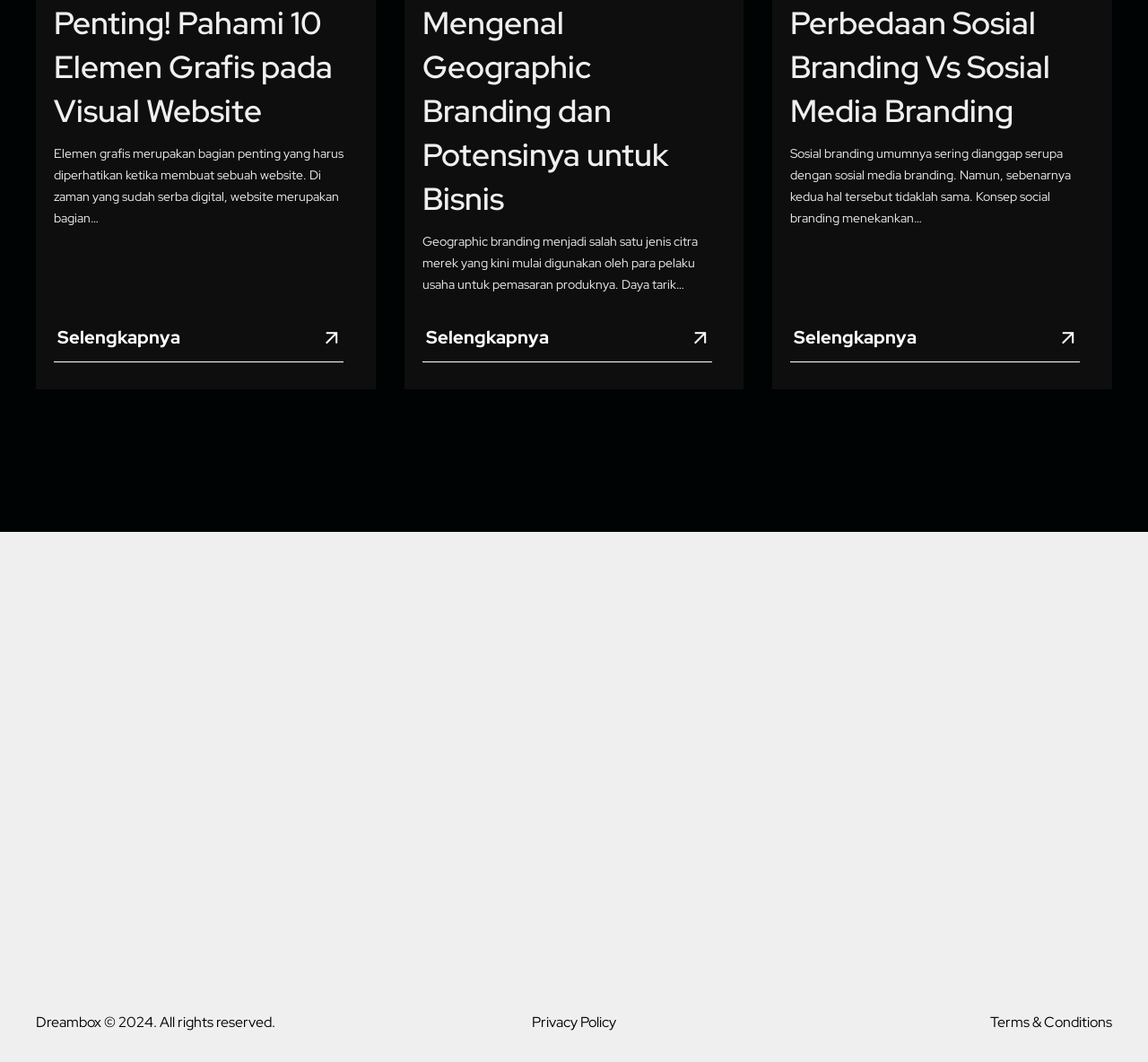Using the image as a reference, answer the following question in as much detail as possible:
How many locations are listed?

I counted the number of locations listed on the webpage, which are Singapore and Jakarta, so the answer is 2.